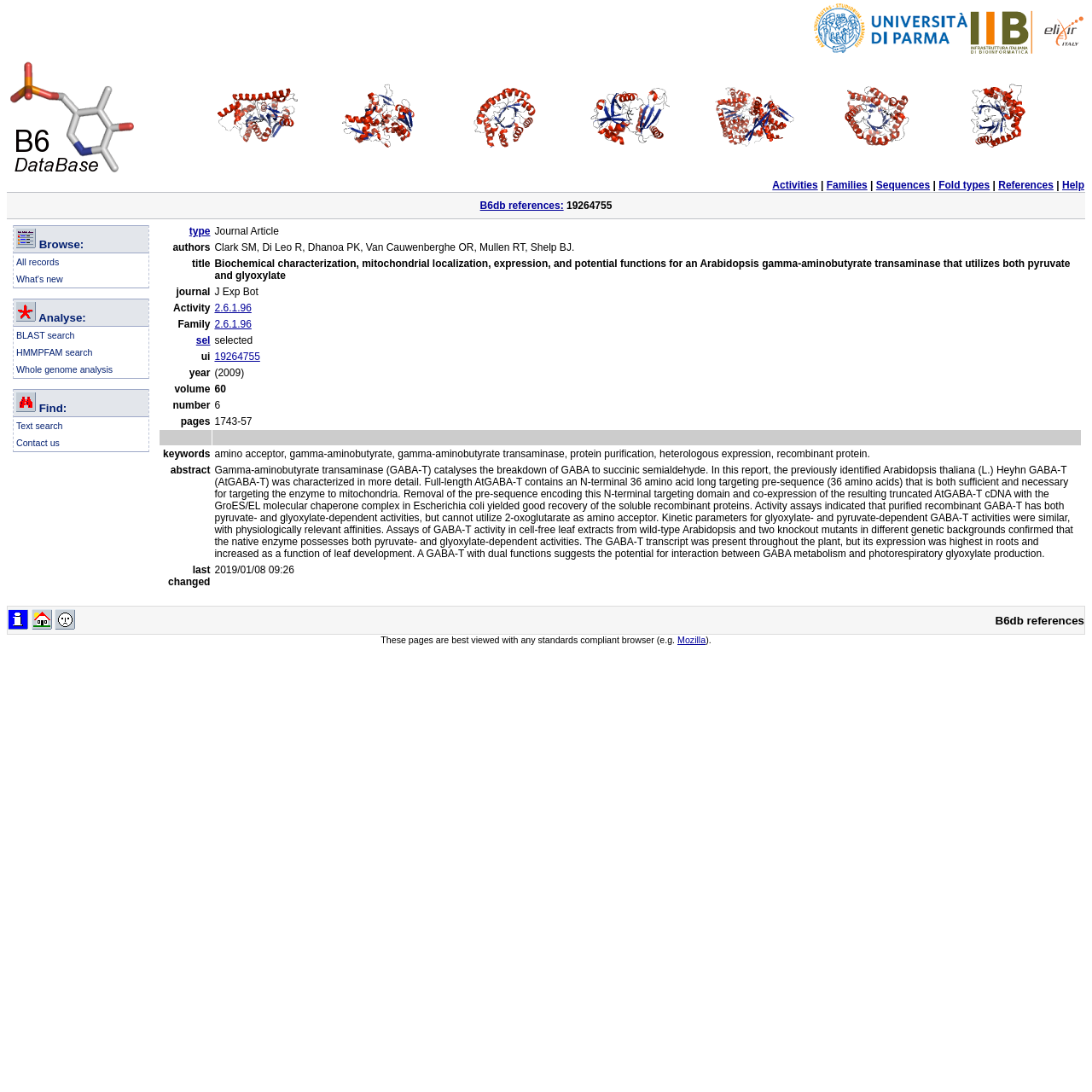Provide the bounding box coordinates of the area you need to click to execute the following instruction: "View FOLD TYPE I".

[0.199, 0.075, 0.273, 0.138]